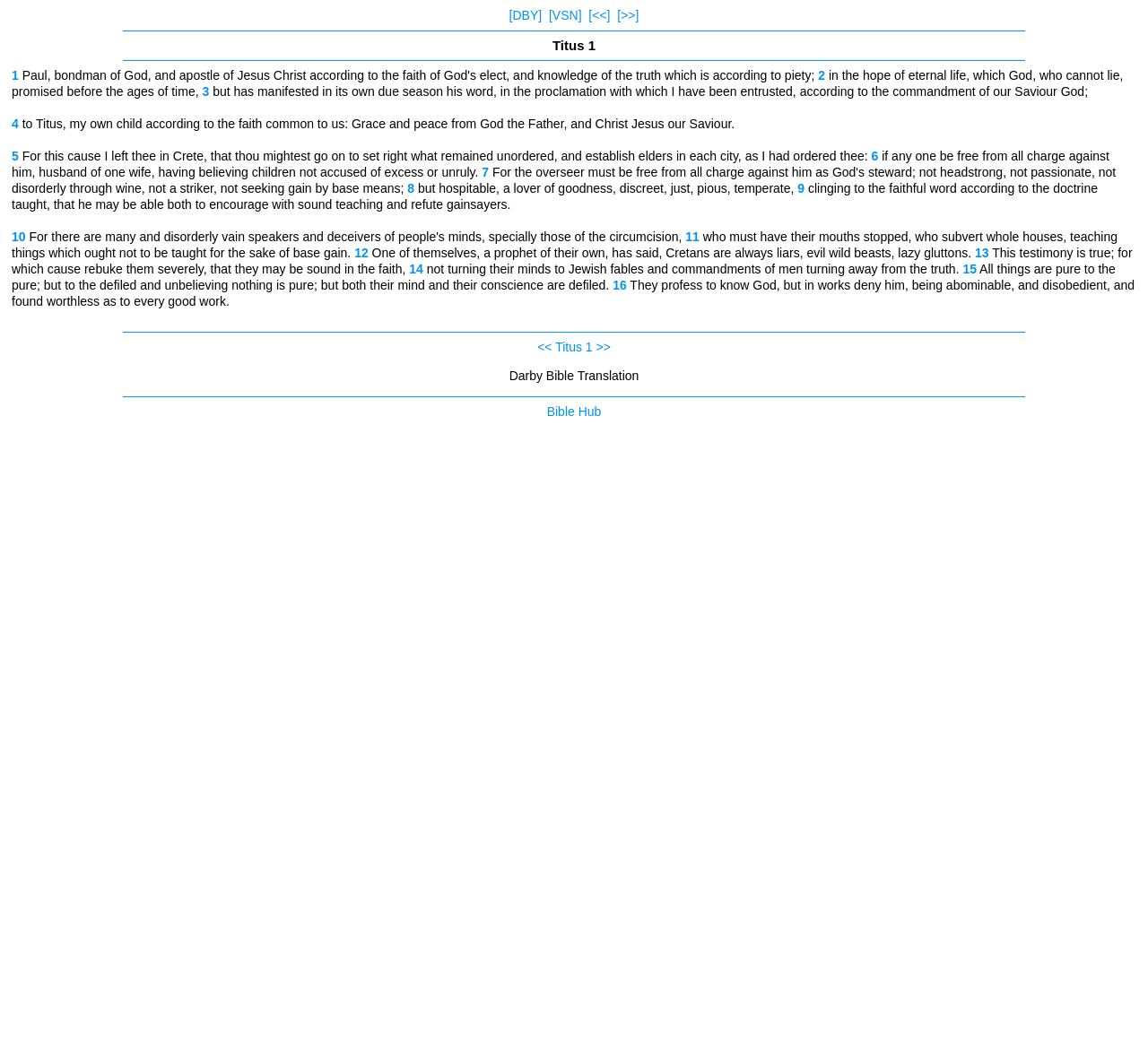Use a single word or phrase to answer the question:
What is the content of verse 1?

in the hope of eternal life, which God, who cannot lie, promised before the ages of time,